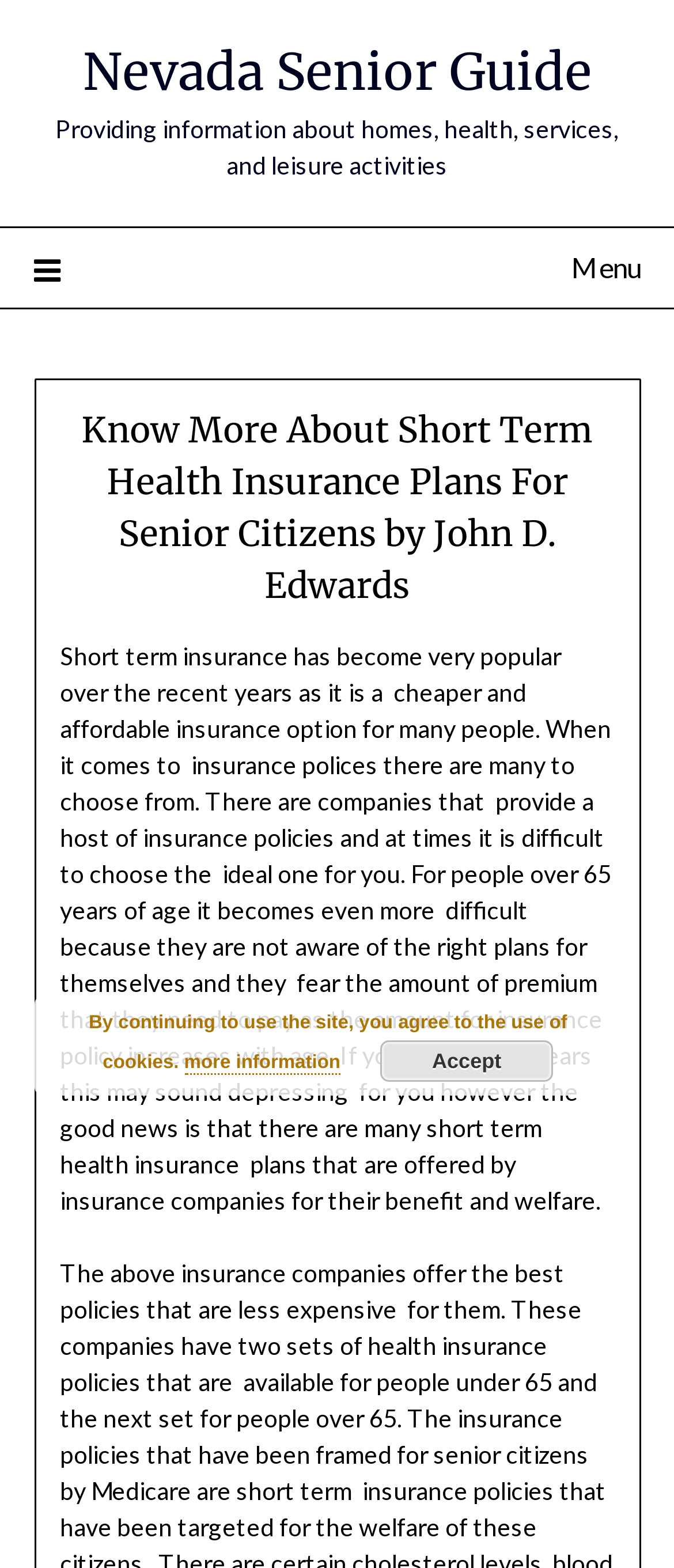Using details from the image, please answer the following question comprehensively:
What is the author's name of the article?

The author's name is mentioned in the heading of the webpage, which is 'Know More About Short Term Health Insurance Plans For Senior Citizens by John D. Edwards'.